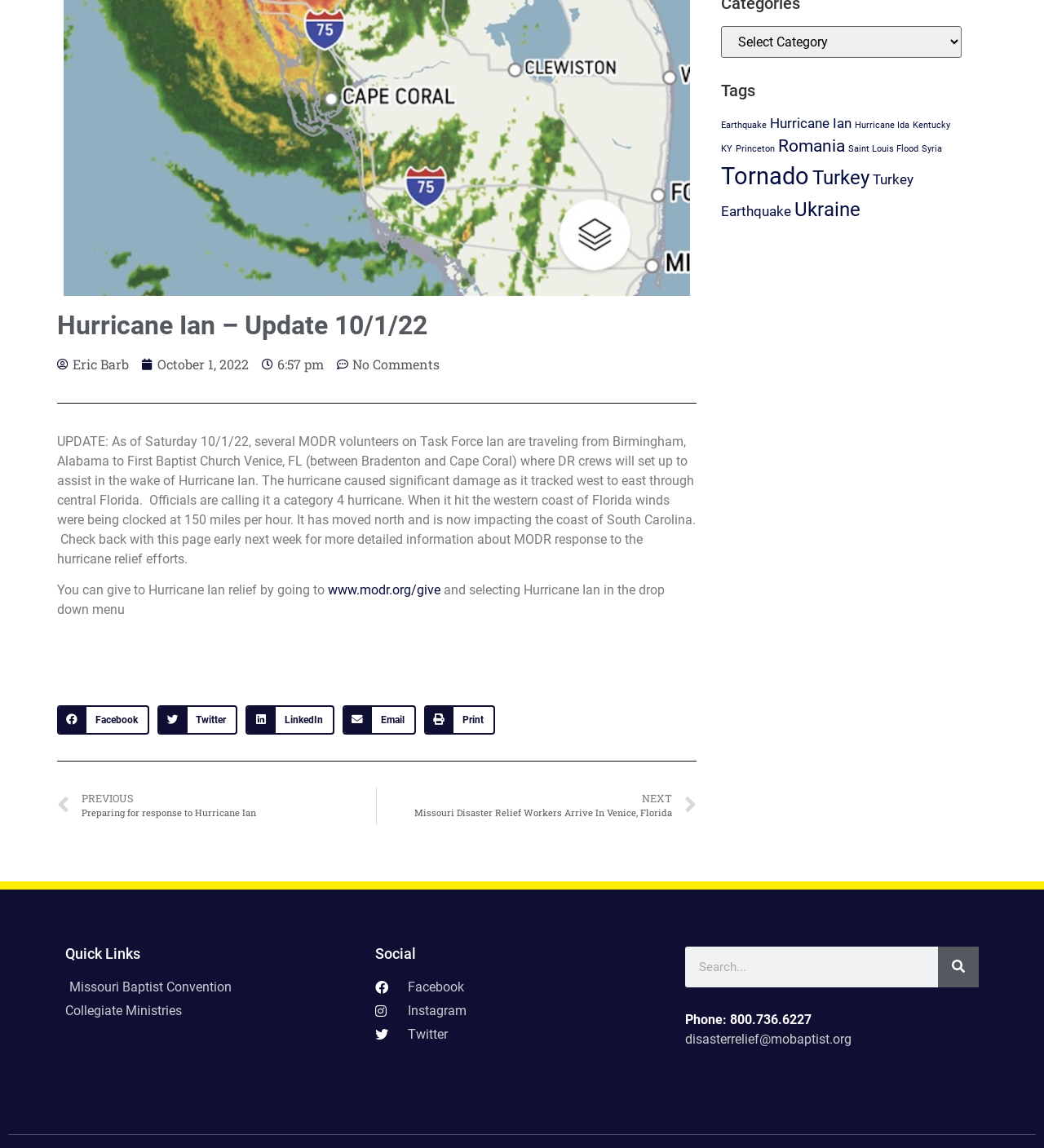Locate and provide the bounding box coordinates for the HTML element that matches this description: "Collegiate Ministries".

[0.062, 0.872, 0.344, 0.889]